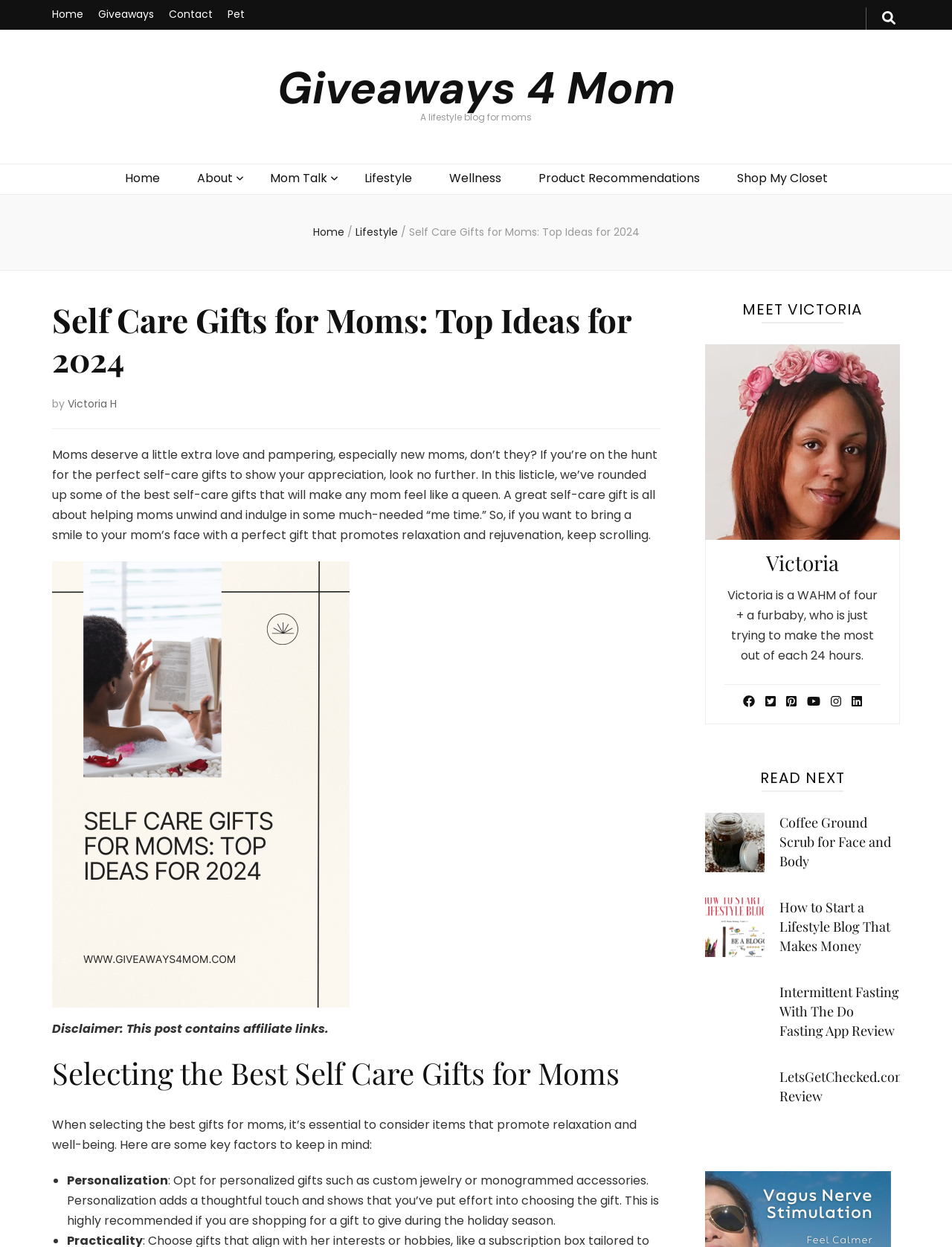Please determine the bounding box coordinates for the UI element described as: "About".

[0.207, 0.136, 0.244, 0.152]